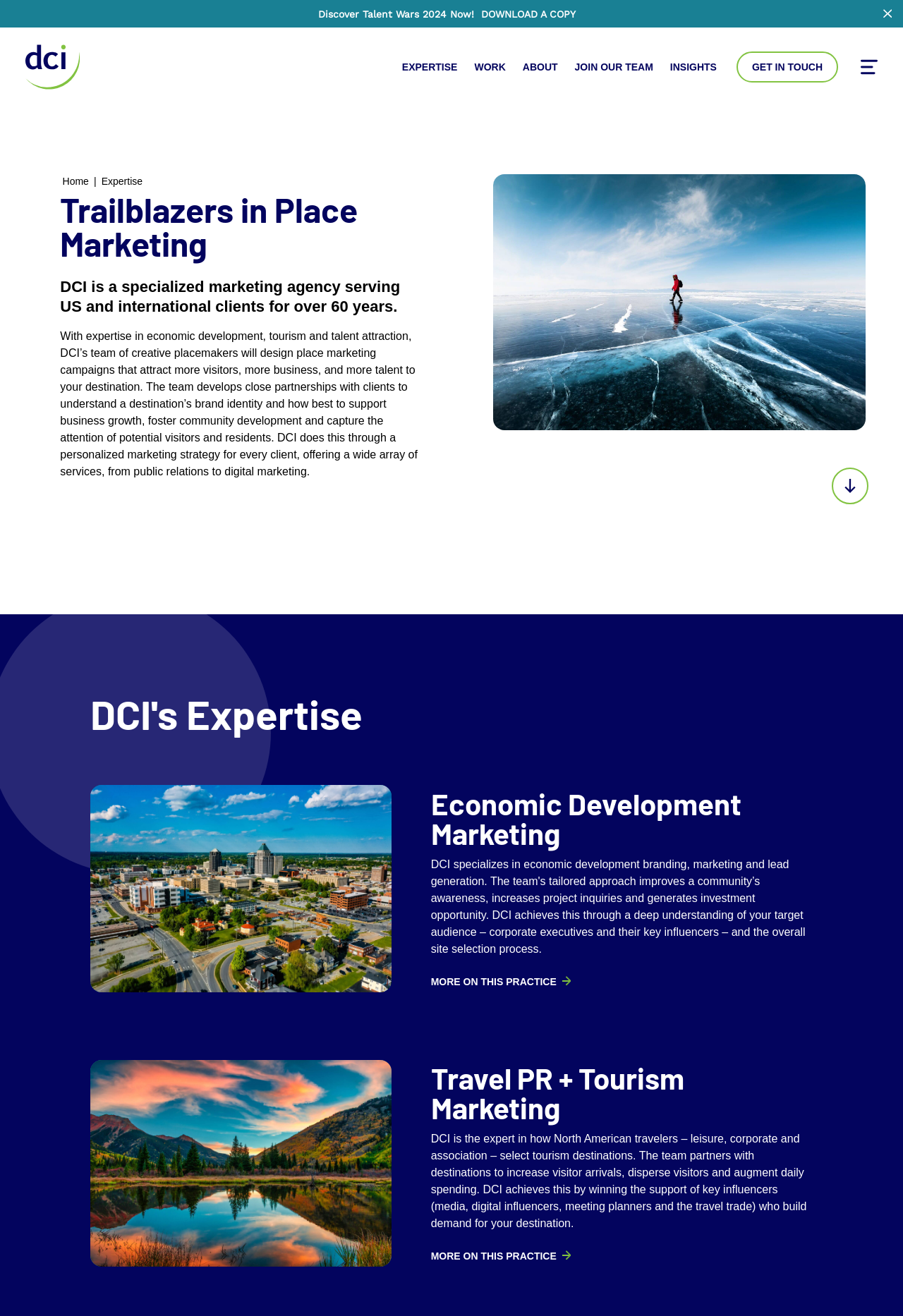What is the purpose of the 'DOWNLOAD A COPY' button?
Refer to the image and provide a thorough answer to the question.

The 'DOWNLOAD A COPY' button is located next to the text 'Discover Talent Wars 2024 Now!' which suggests that it is used to download a copy of Talent Wars 2024.